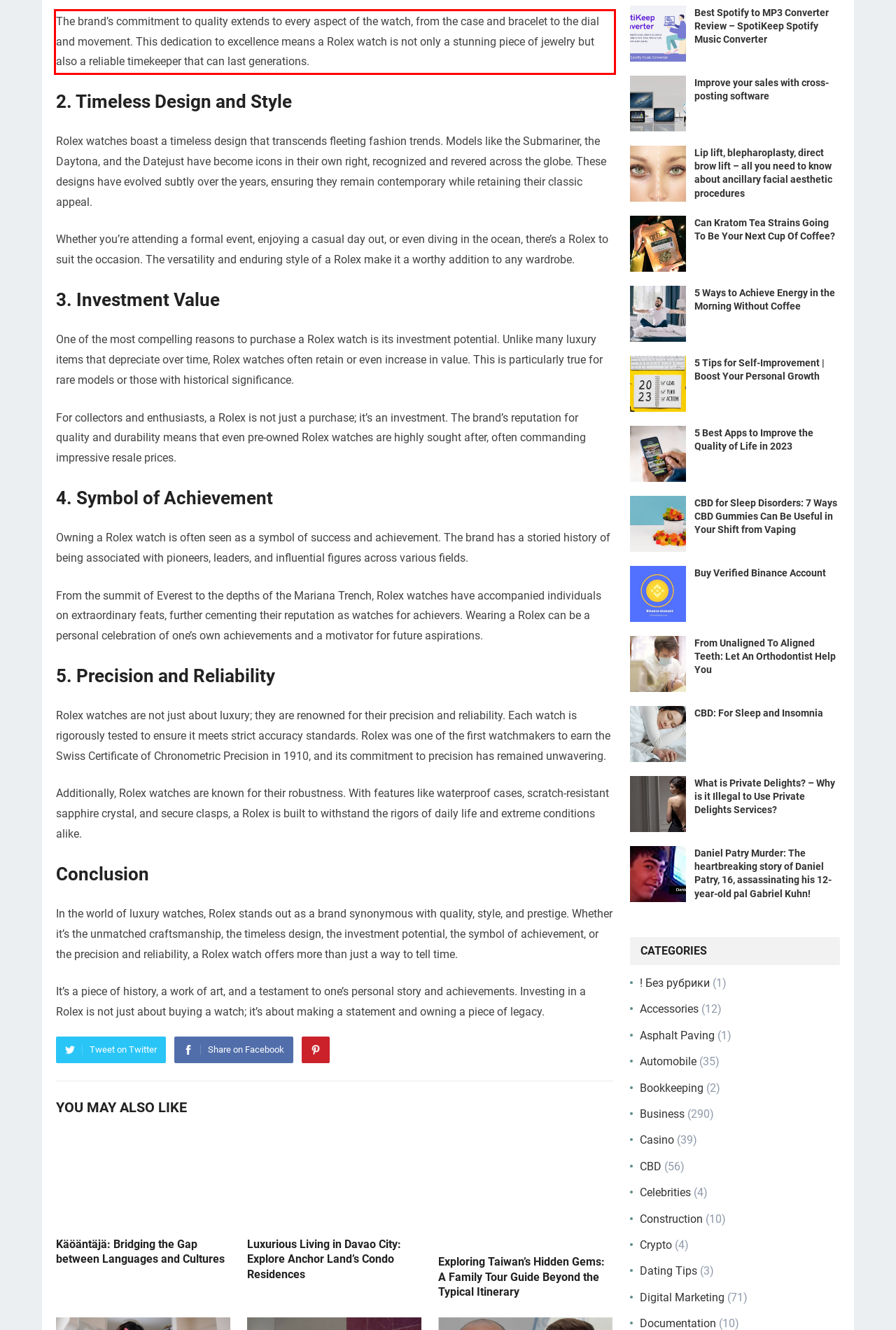You have a screenshot of a webpage where a UI element is enclosed in a red rectangle. Perform OCR to capture the text inside this red rectangle.

The brand’s commitment to quality extends to every aspect of the watch, from the case and bracelet to the dial and movement. This dedication to excellence means a Rolex watch is not only a stunning piece of jewelry but also a reliable timekeeper that can last generations.